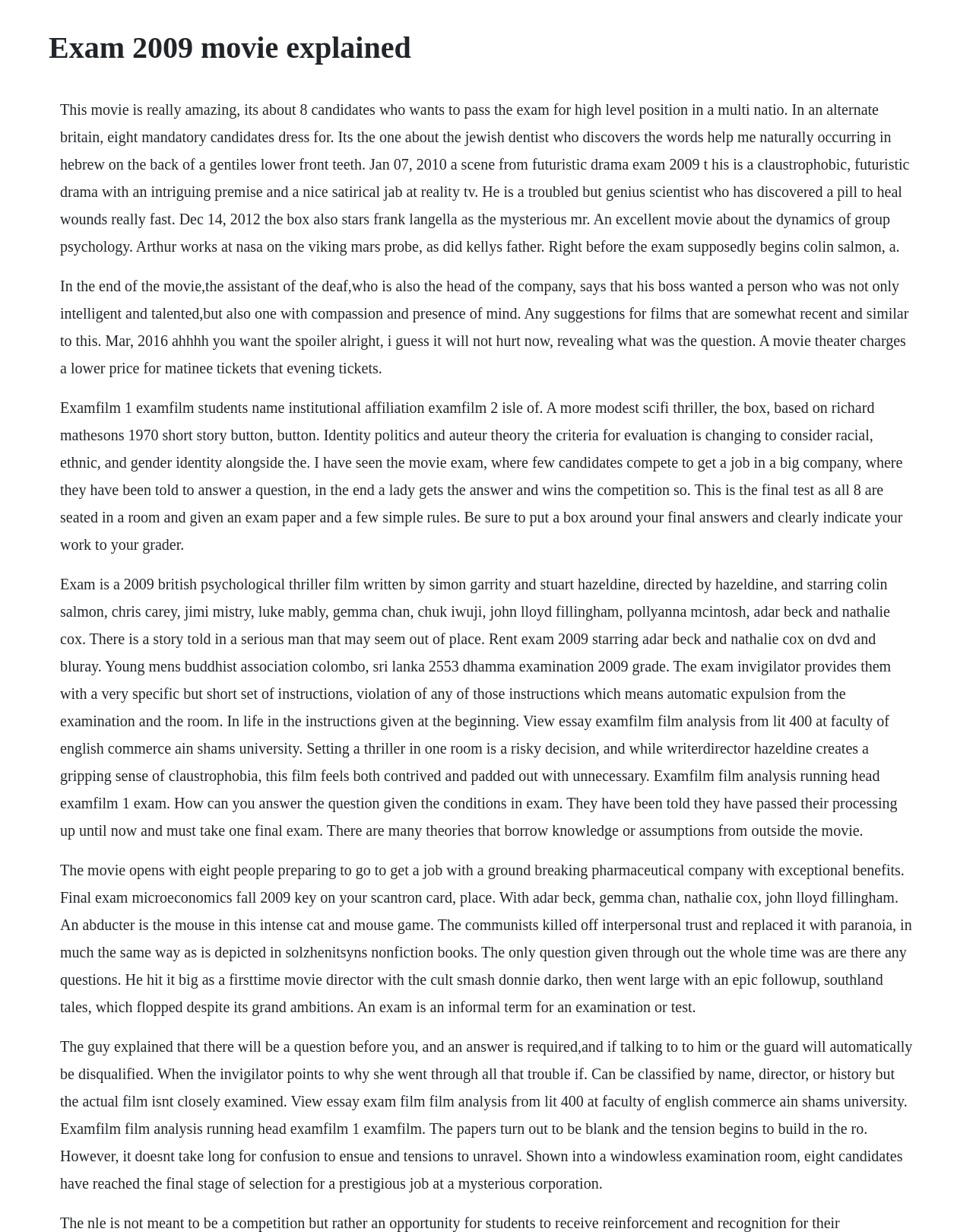What is the genre of the movie Exam? Based on the image, give a response in one word or a short phrase.

Psychological thriller